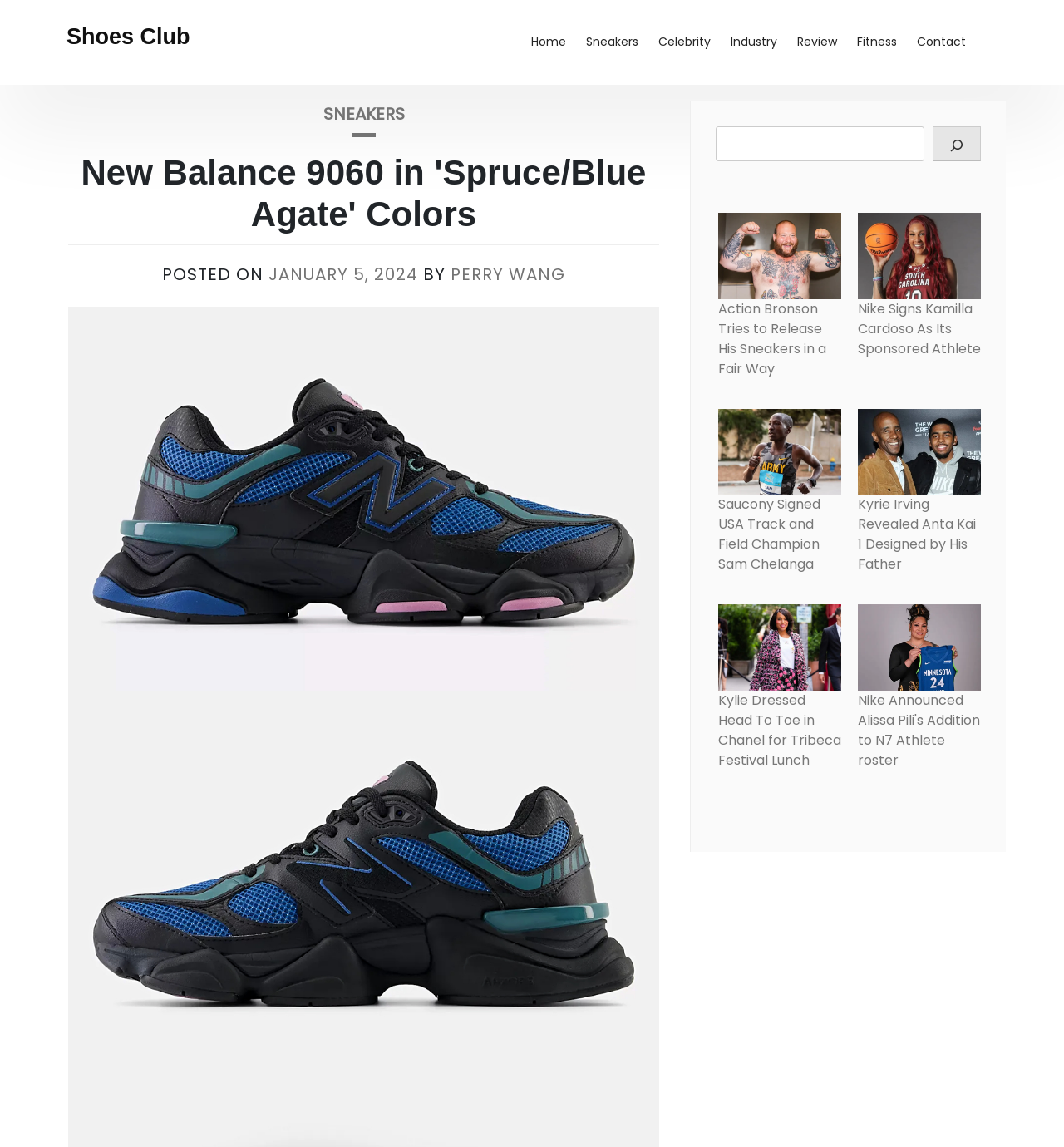Please indicate the bounding box coordinates for the clickable area to complete the following task: "View 'New Balance 9060 quarter' image". The coordinates should be specified as four float numbers between 0 and 1, i.e., [left, top, right, bottom].

[0.064, 0.267, 0.62, 0.602]